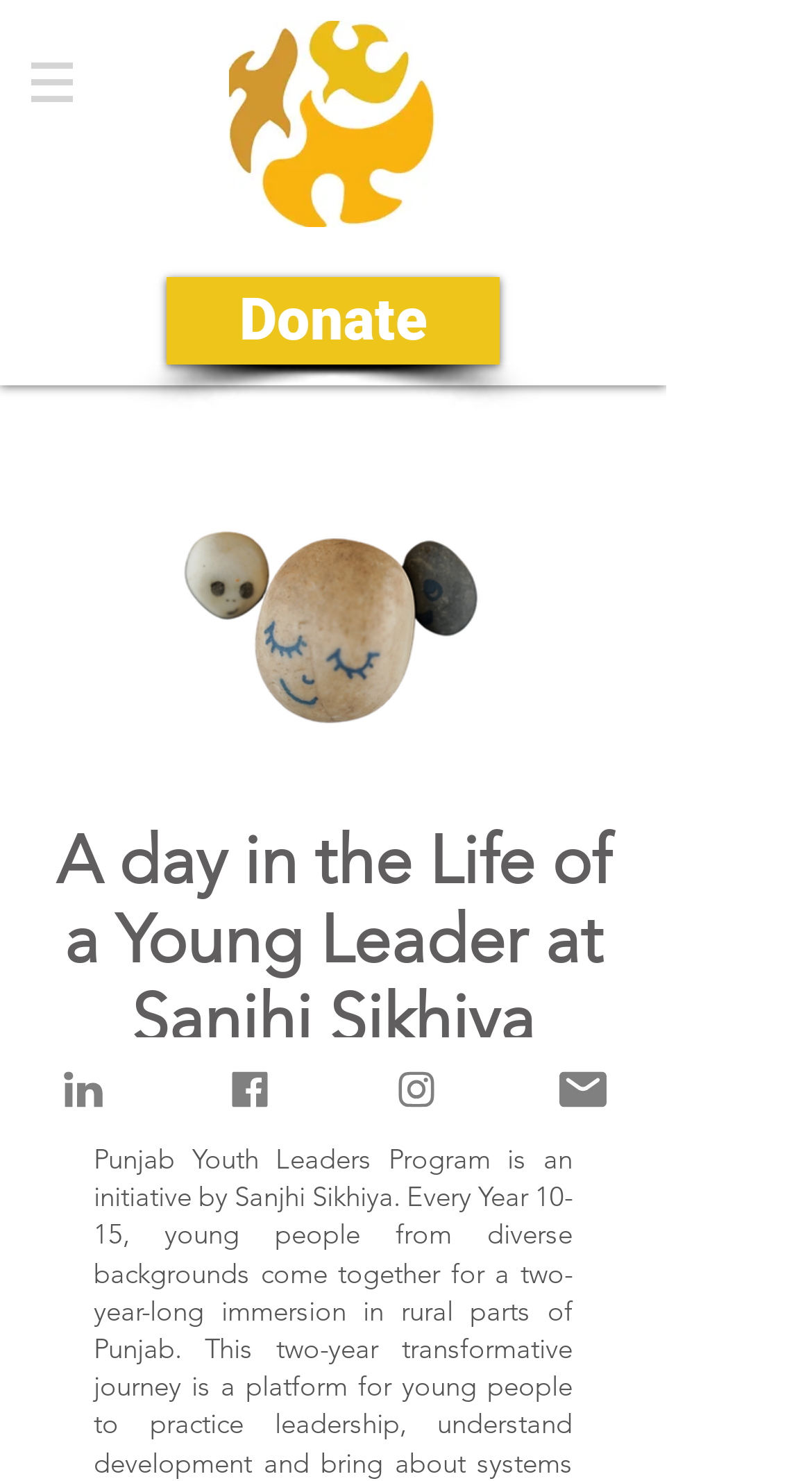What is the navigation menu for?
Please provide a single word or phrase answer based on the image.

Site navigation